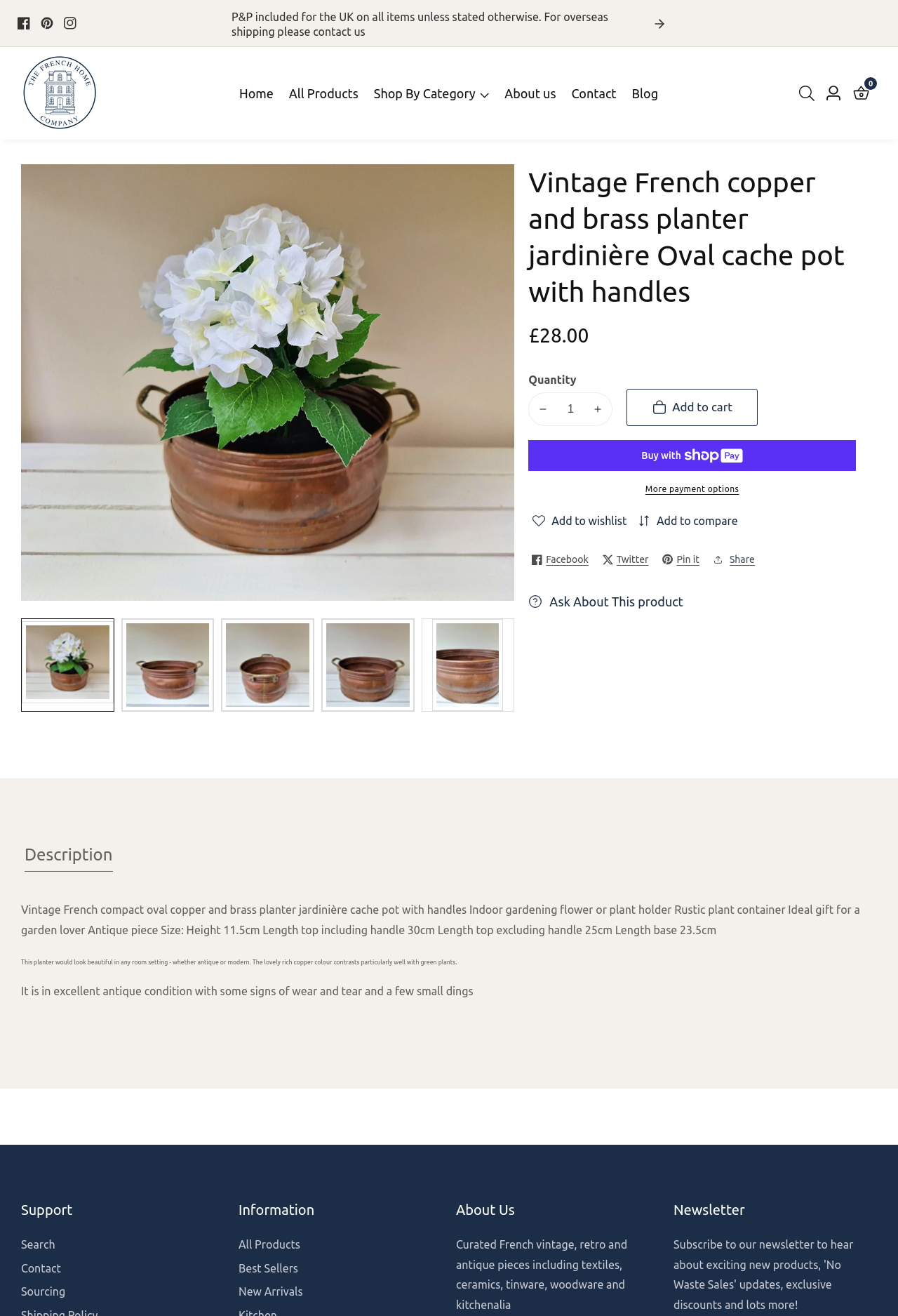Bounding box coordinates are specified in the format (top-left x, top-left y, bottom-right x, bottom-right y). All values are floating point numbers bounded between 0 and 1. Please provide the bounding box coordinate of the region this sentence describes: Pinterest

[0.041, 0.01, 0.063, 0.025]